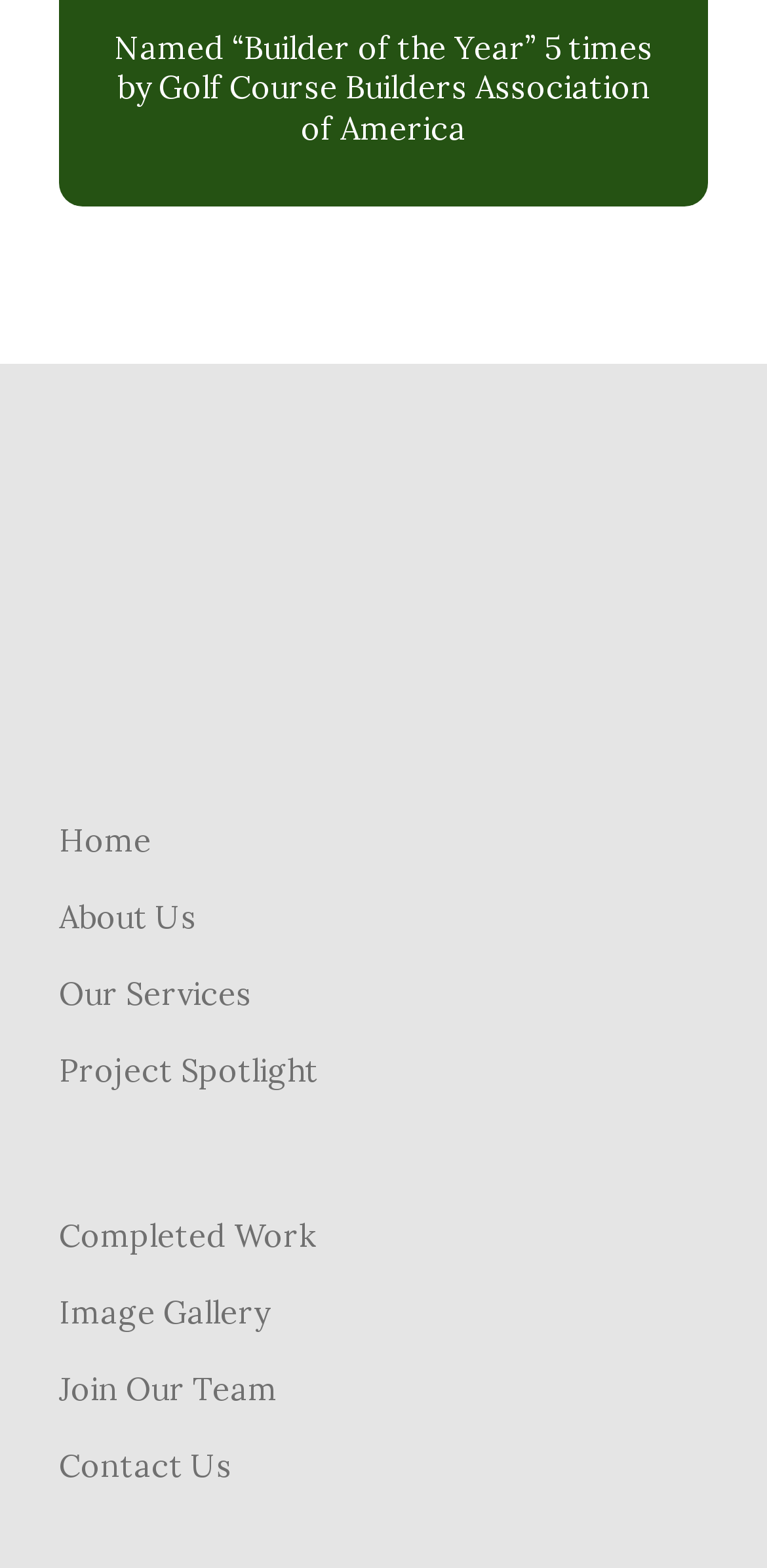What is the last navigation link?
Using the image as a reference, give an elaborate response to the question.

The last navigation link is 'Contact Us' which is located at the bottom of the navigation links with a bounding box coordinate of [0.077, 0.919, 0.923, 0.949].